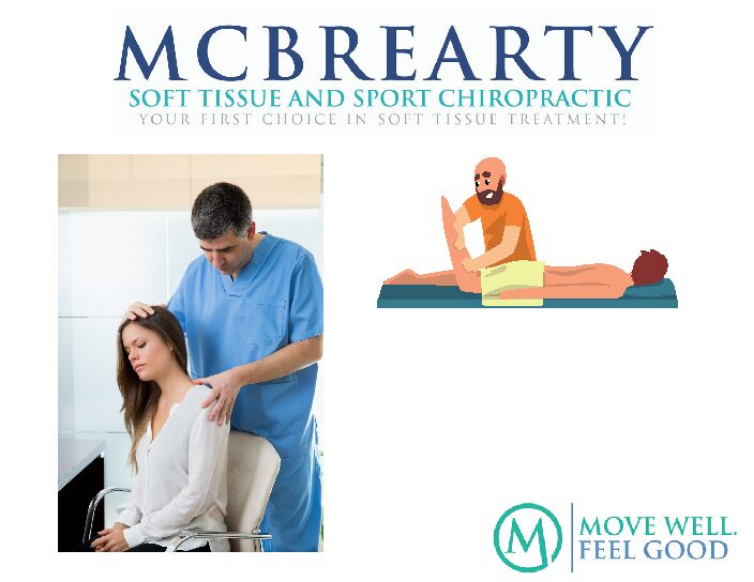Please provide a one-word or short phrase answer to the question:
What type of care does McBrearty specialize in?

Soft tissue and sport chiropractic care